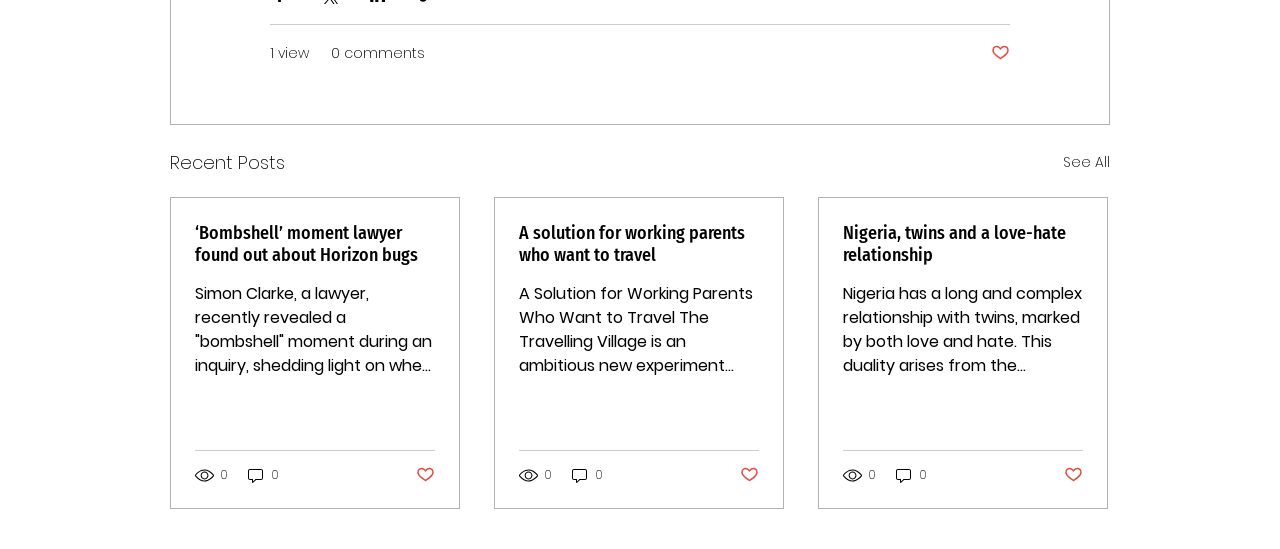How many views does the second article have?
Based on the image, answer the question with a single word or brief phrase.

0